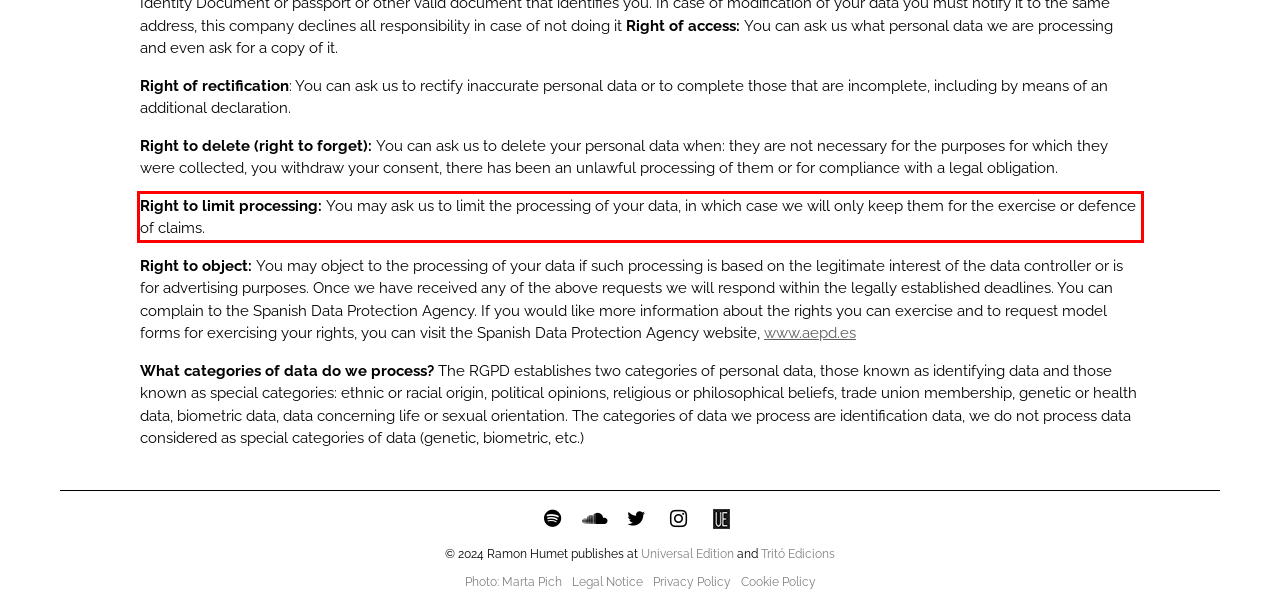You have a screenshot of a webpage with a UI element highlighted by a red bounding box. Use OCR to obtain the text within this highlighted area.

Right to limit processing: You may ask us to limit the processing of your data, in which case we will only keep them for the exercise or defence of claims.